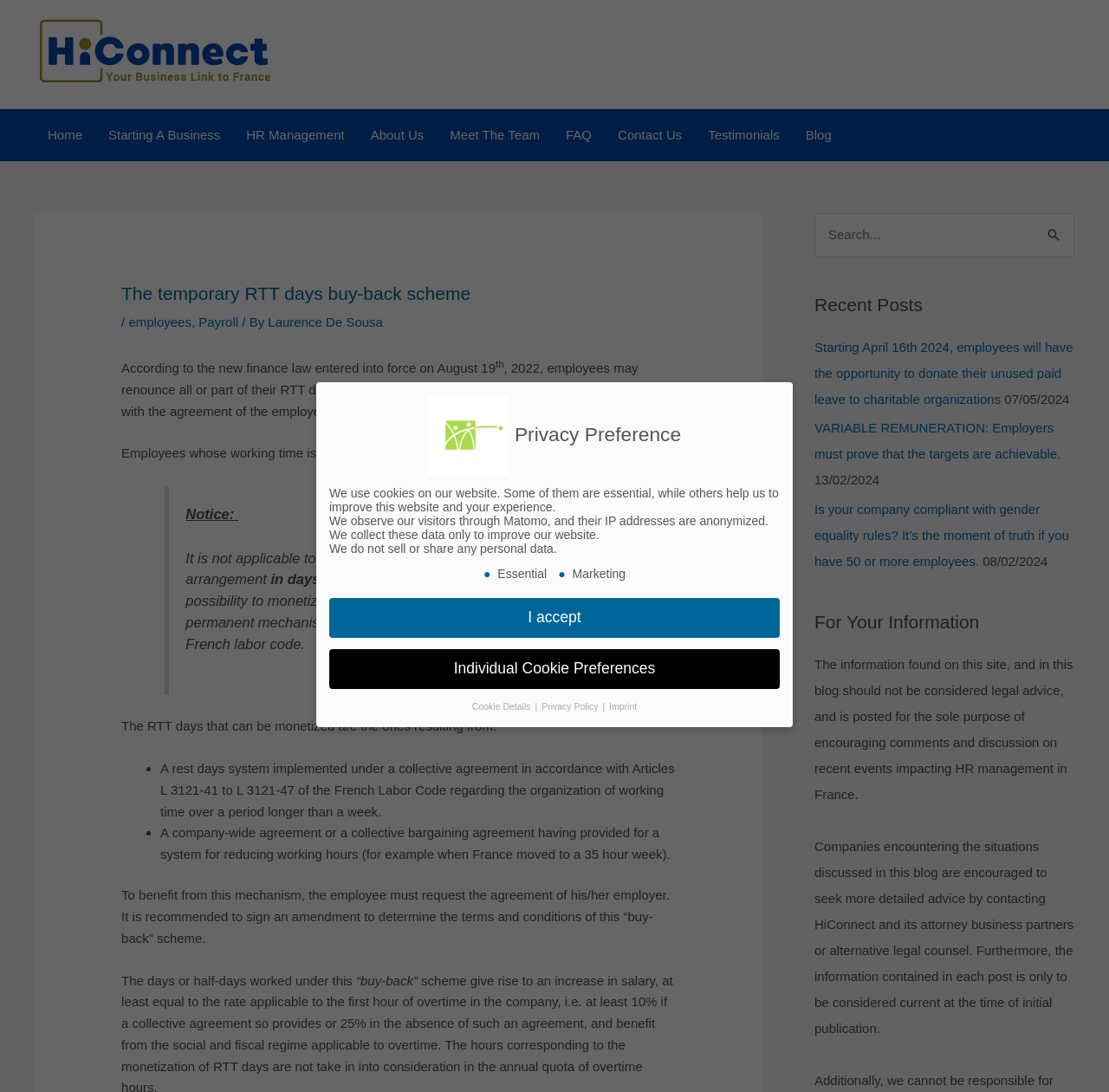Can you identify and provide the main heading of the webpage?

The temporary RTT days buy-back scheme